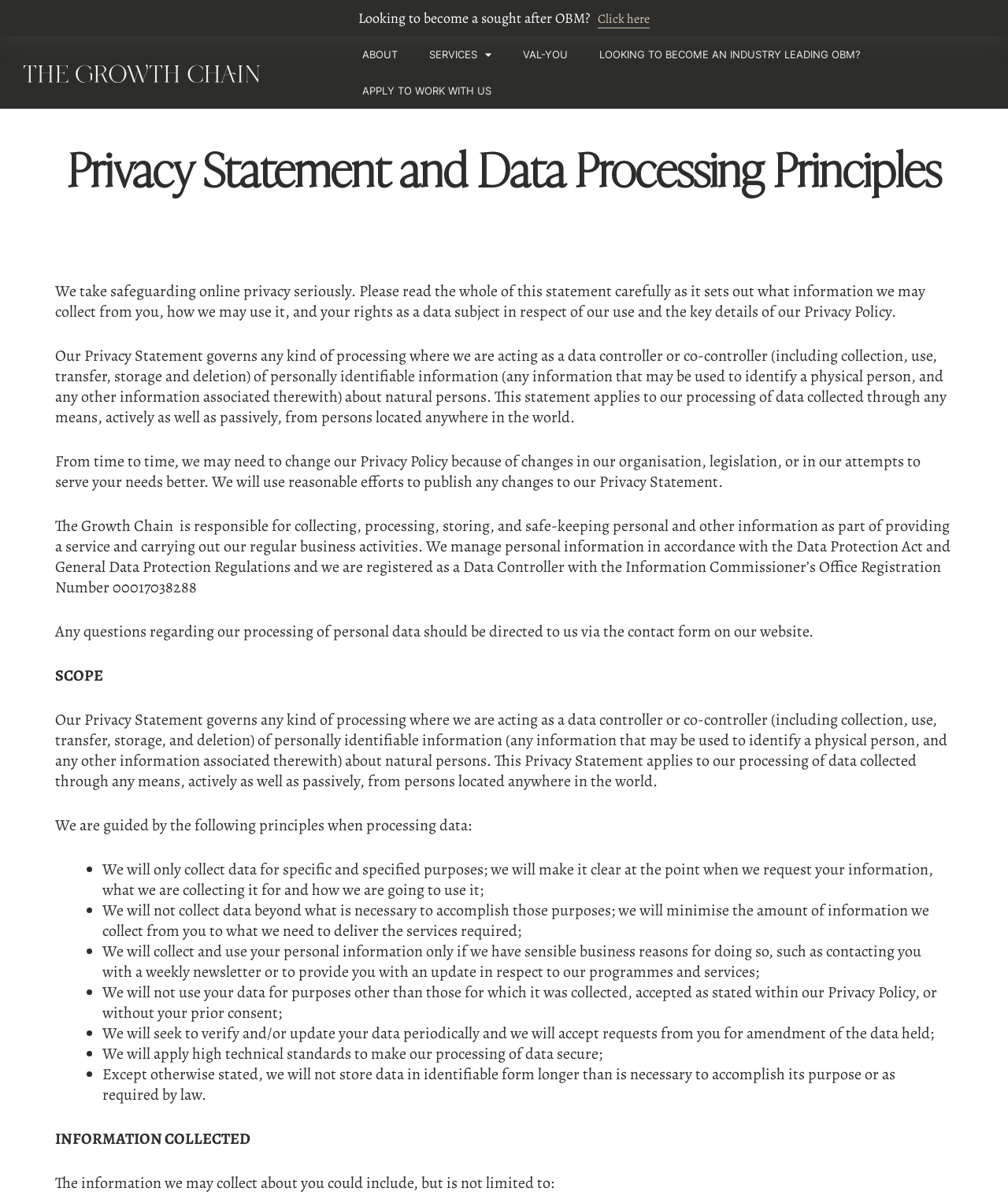What is the purpose of collecting personal information?
From the image, respond with a single word or phrase.

Specific and specified purposes